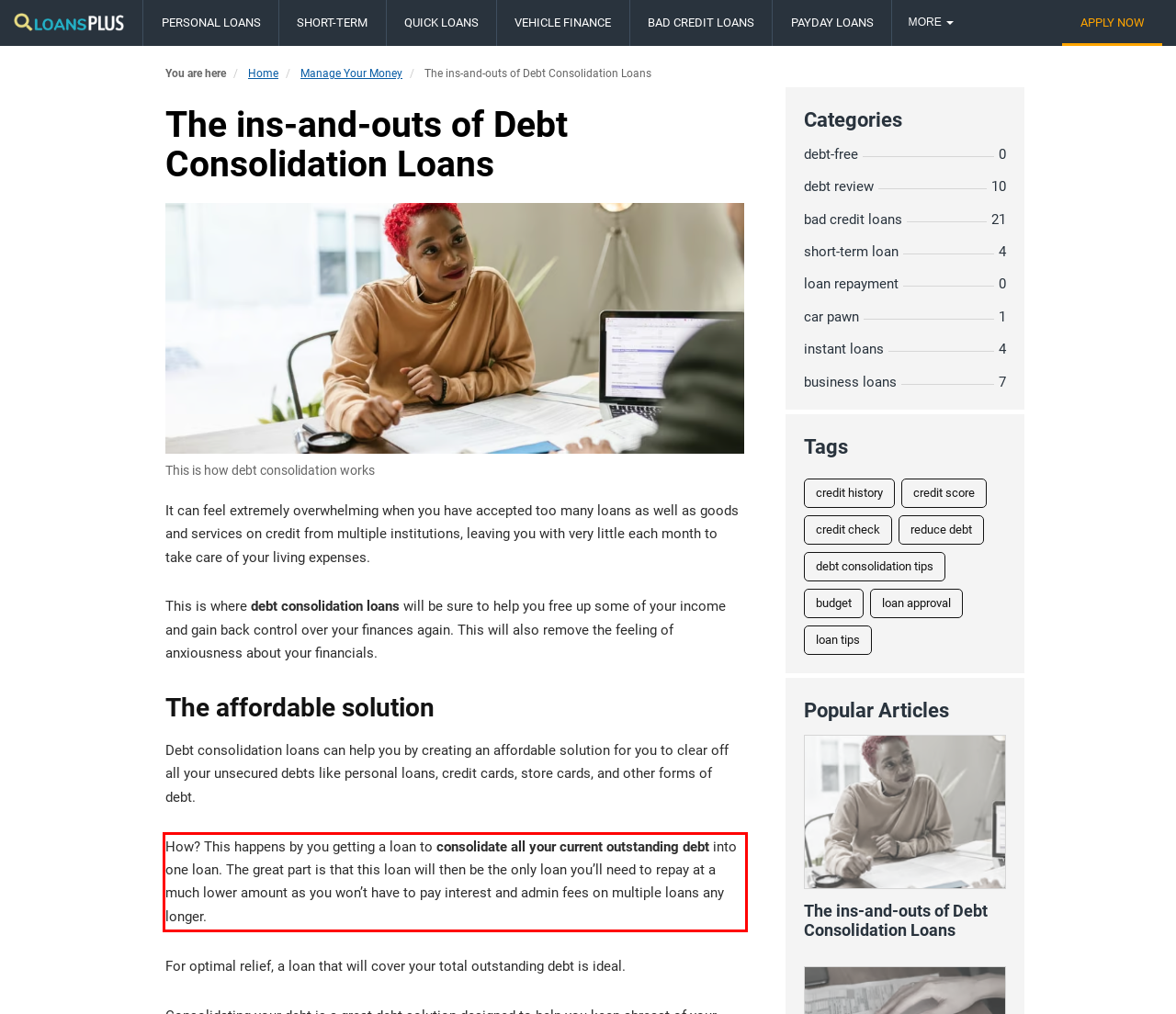Examine the webpage screenshot and use OCR to obtain the text inside the red bounding box.

How? This happens by you getting a loan to consolidate all your current outstanding debt into one loan. The great part is that this loan will then be the only loan you’ll need to repay at a much lower amount as you won’t have to pay interest and admin fees on multiple loans any longer.